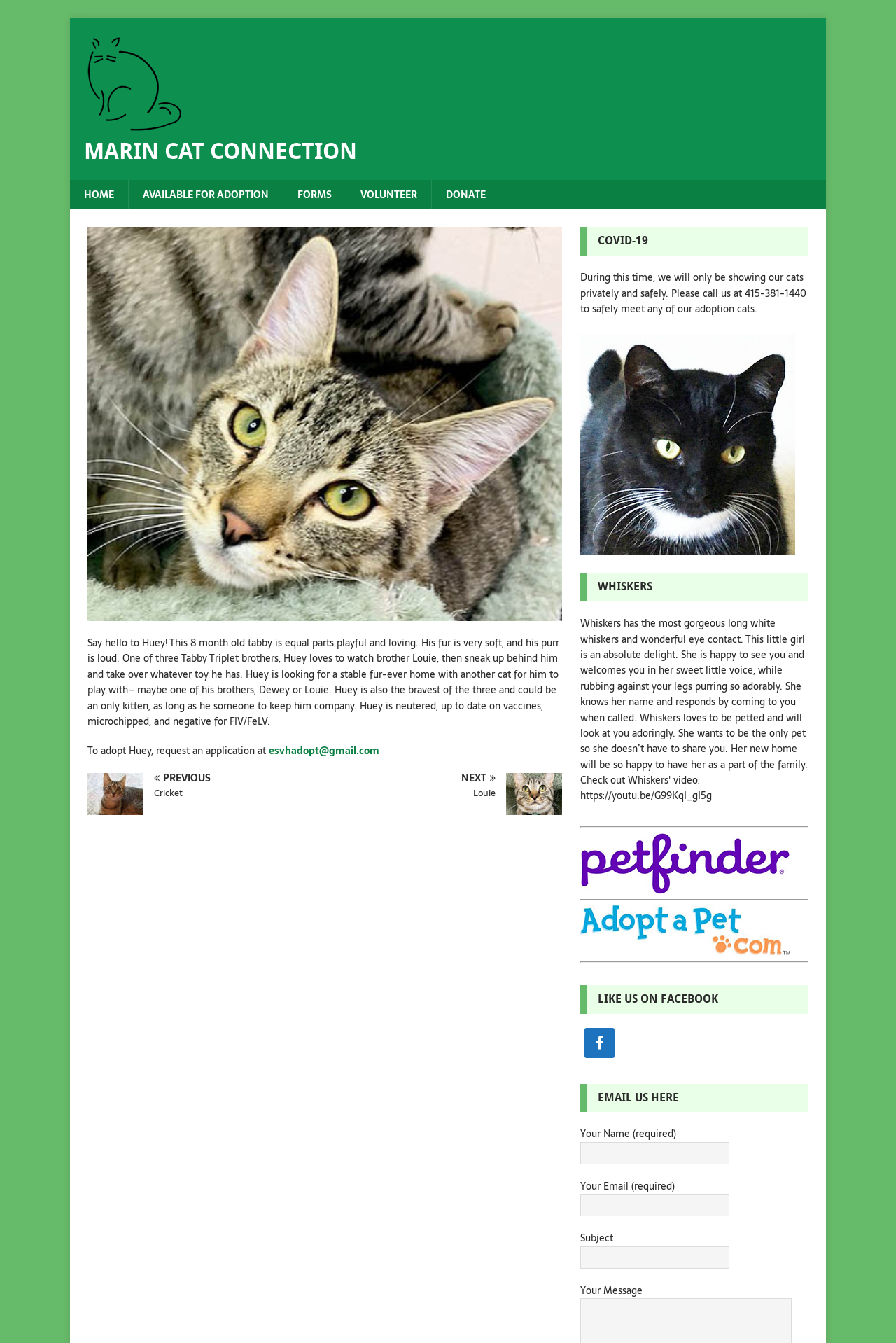Find and provide the bounding box coordinates for the UI element described with: "parent_node: MARIN CAT CONNECTION".

[0.094, 0.09, 0.211, 0.101]